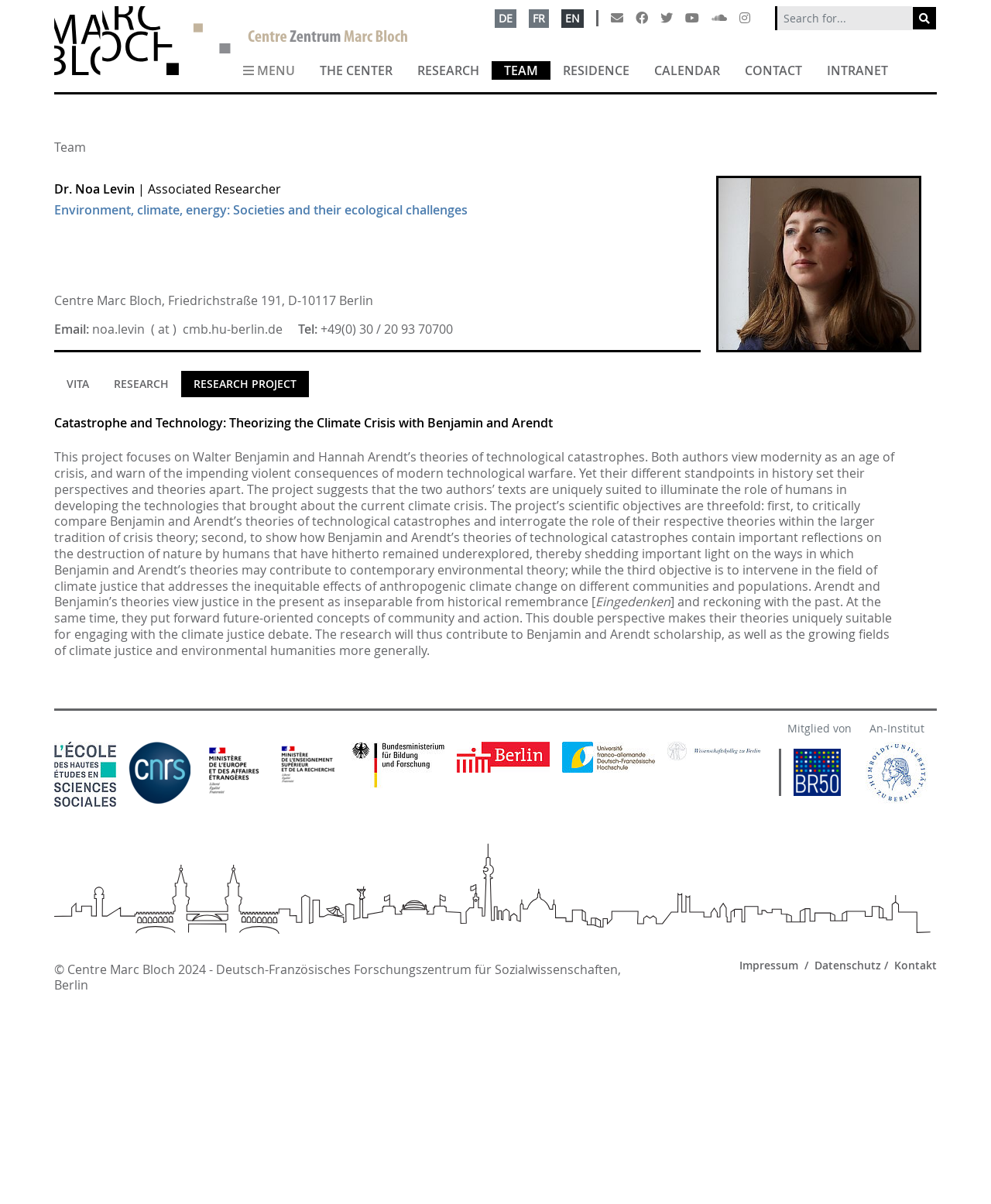Respond to the question below with a concise word or phrase:
What is the title of the research project?

Catastrophe and Technology